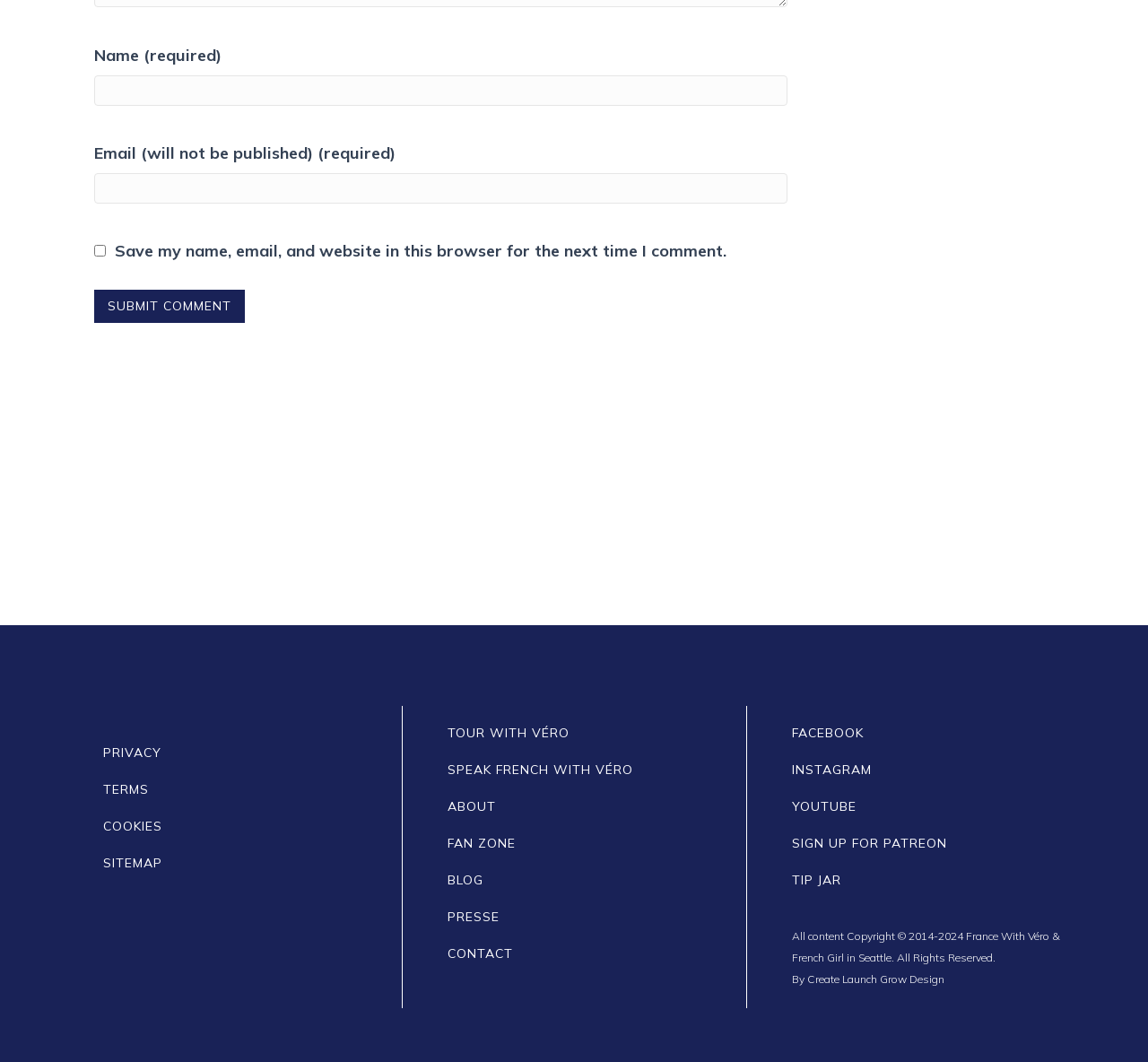Predict the bounding box coordinates of the UI element that matches this description: "FAN ZONE". The coordinates should be in the format [left, top, right, bottom] with each value between 0 and 1.

[0.39, 0.707, 0.449, 0.722]